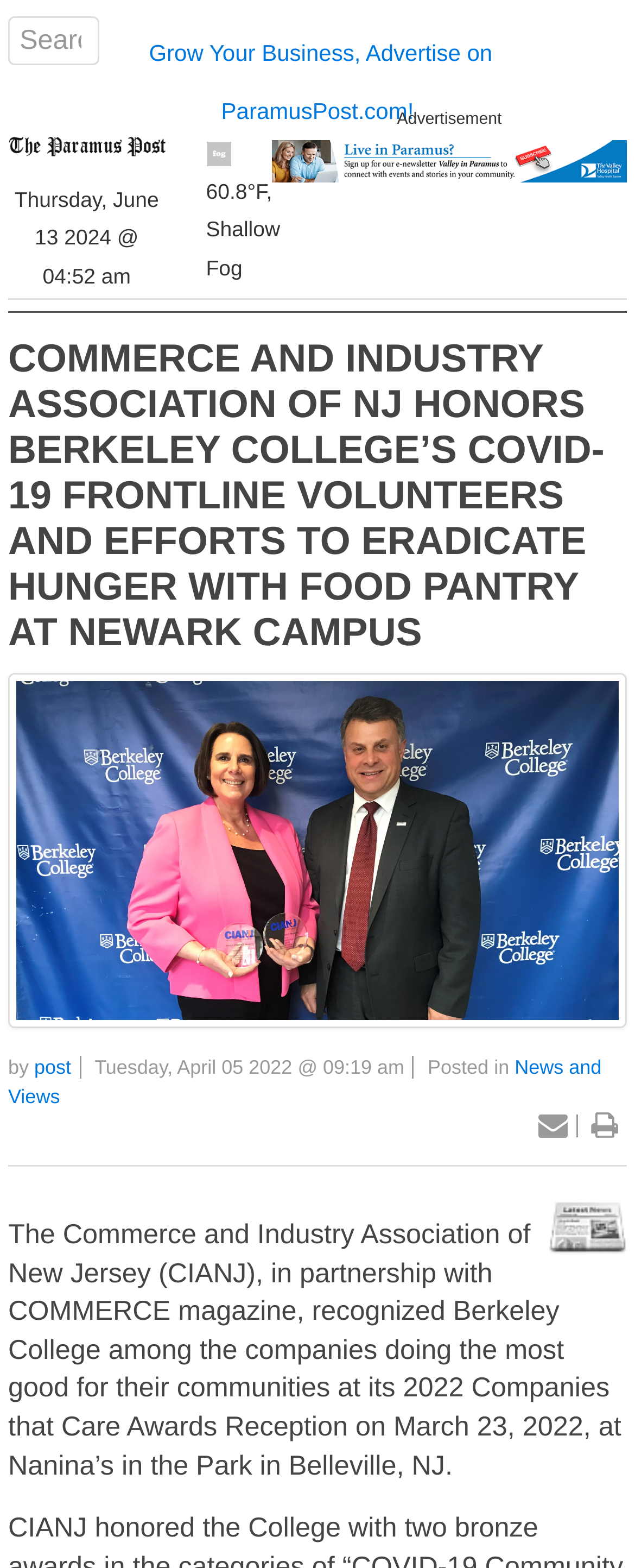Provide a short answer using a single word or phrase for the following question: 
What is the name of the magazine that partnered with CIANJ?

COMMERCE magazine